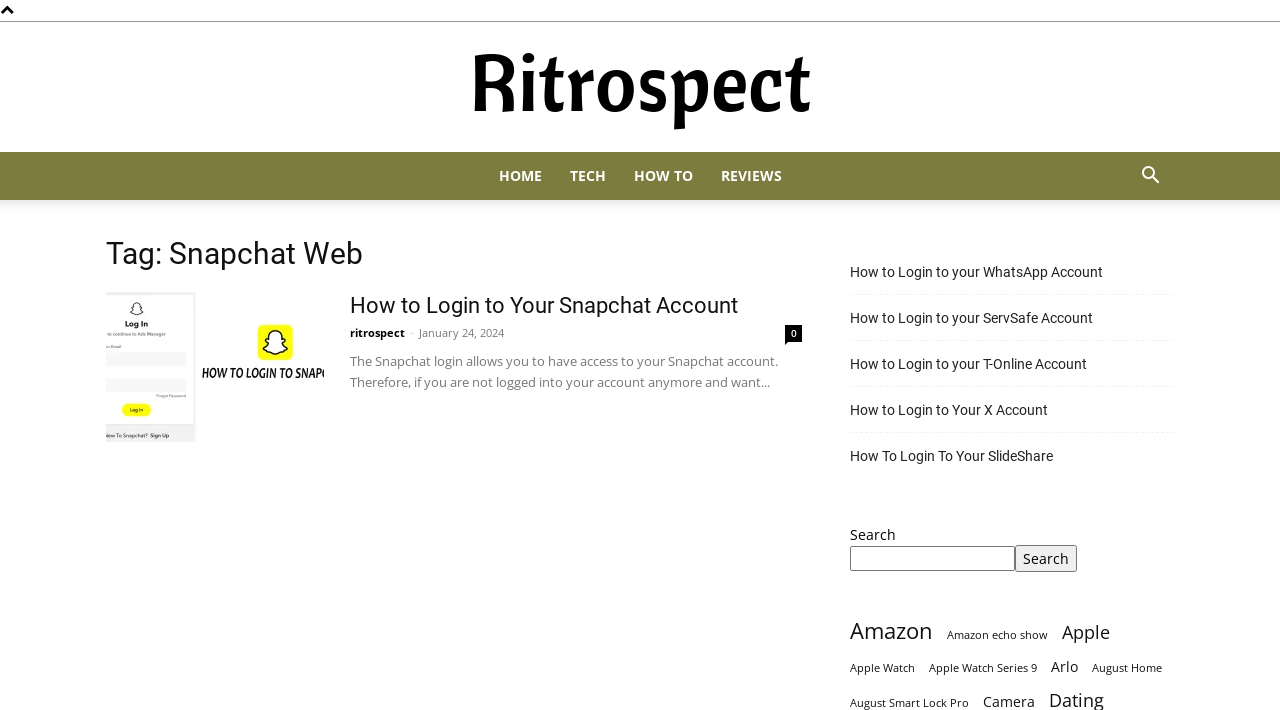What is the main topic of the webpage? Look at the image and give a one-word or short phrase answer.

Snapchat Web